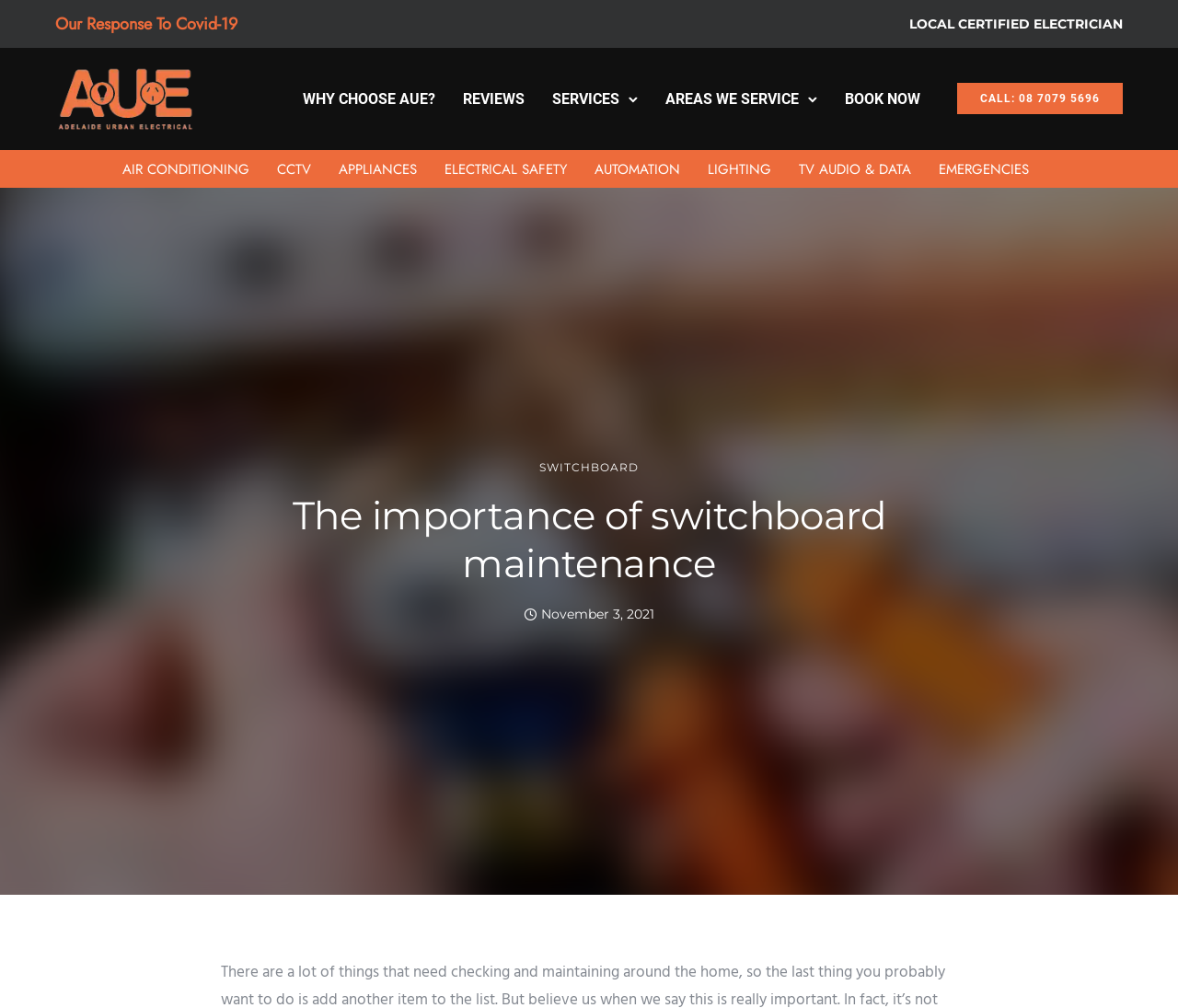Construct a thorough caption encompassing all aspects of the webpage.

This webpage is about Adelaide Urban Electrical, a company providing residential and commercial electrical services. At the top left, there is a link to "Our Response To Covid-19". Below it, a heading "LOCAL CERTIFIED ELECTRICIAN" is prominently displayed. To the left of the heading, there is a link to "Adelaide Urban Electrical" accompanied by an image of the company's logo.

On the top navigation bar, there are several links: "WHY CHOOSE AUE?", "REVIEWS", "SERVICES", "AREAS WE SERVICE", and "BOOK NOW". Between "SERVICES" and "AREAS WE SERVICE", there is a small image. Another small image is placed between "AREAS WE SERVICE" and "BOOK NOW".

On the right side, there is a call-to-action link "Call: 08 7079 5696" with a static text "CALL: 08 7079 5696" below it. Below the call-to-action link, there are several links to different electrical services, including "AIR CONDITIONING", "CCTV", "APPLIANCES", "ELECTRICAL SAFETY", "AUTOMATION", "LIGHTING", "TV AUDIO & DATA", and "EMERGENCIES".

In the middle of the page, there is a heading "The importance of switchboard maintenance" with a link to the same title below it. To the right of the heading, there is a link to the date "November 3, 2021". Additionally, there is a link to "SWITCHBOARD" at the bottom right.